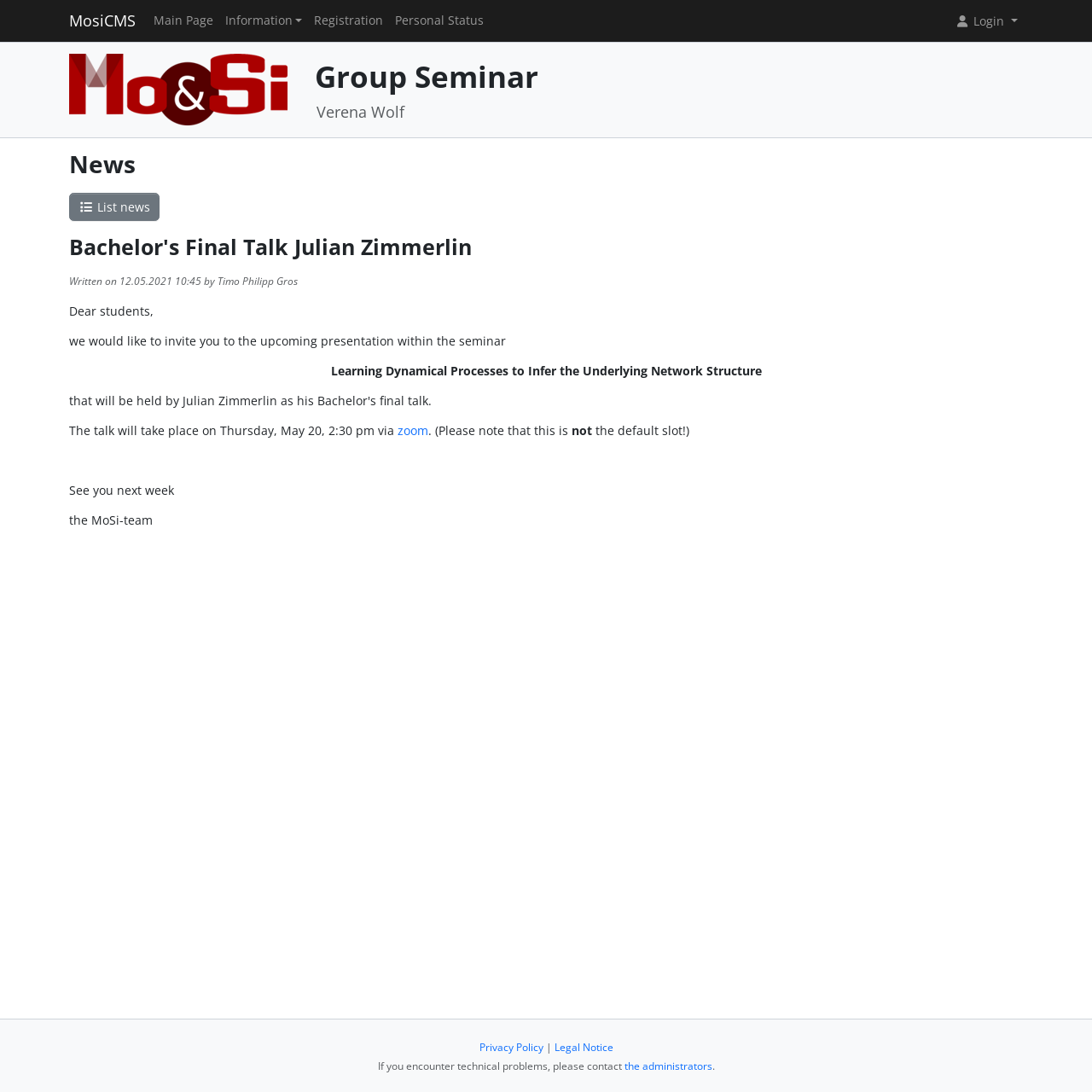Provide the bounding box coordinates of the section that needs to be clicked to accomplish the following instruction: "Login."

[0.869, 0.005, 0.937, 0.033]